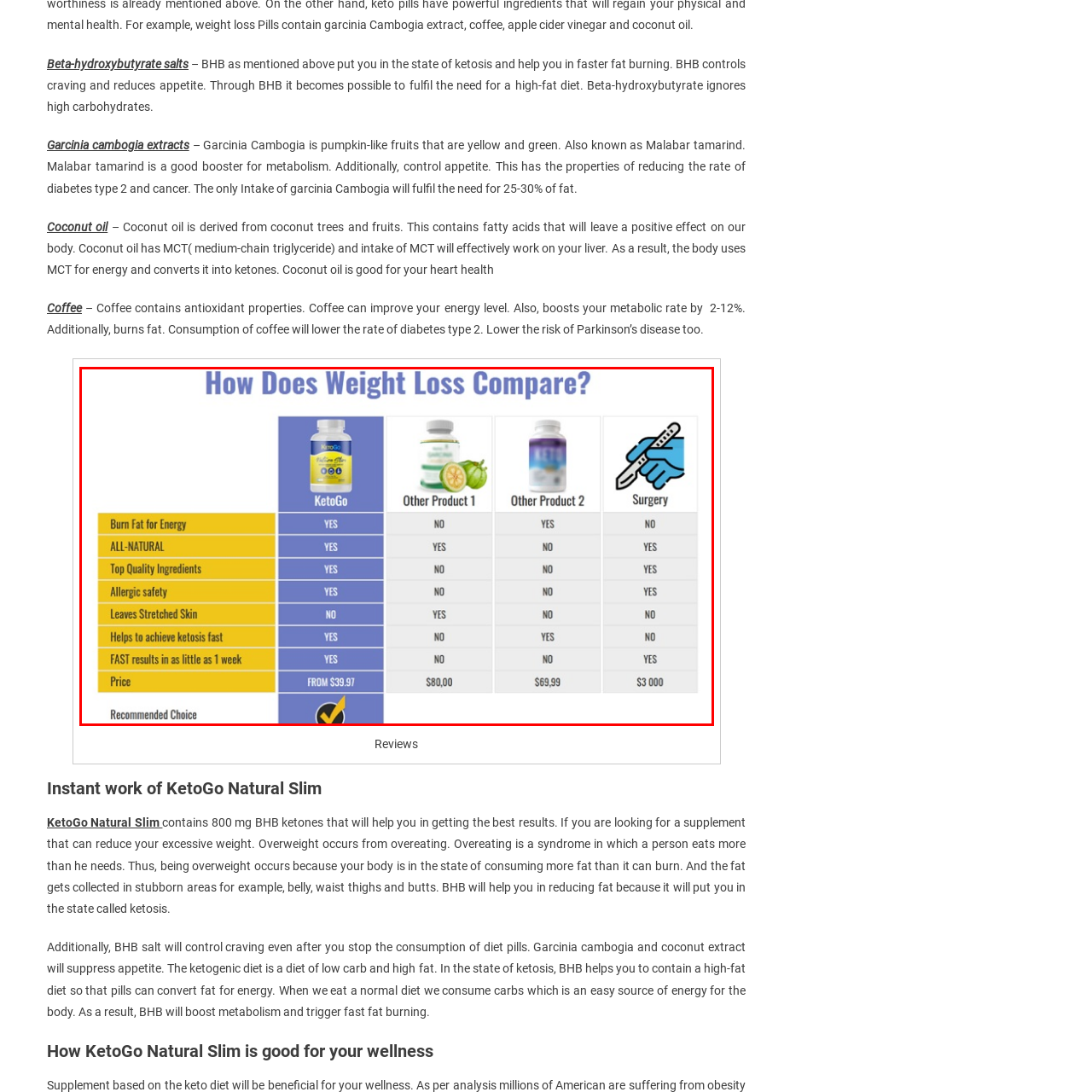Does KetoGo claim to burn fat for energy?
Look at the section marked by the red bounding box and provide a single word or phrase as your answer.

Yes